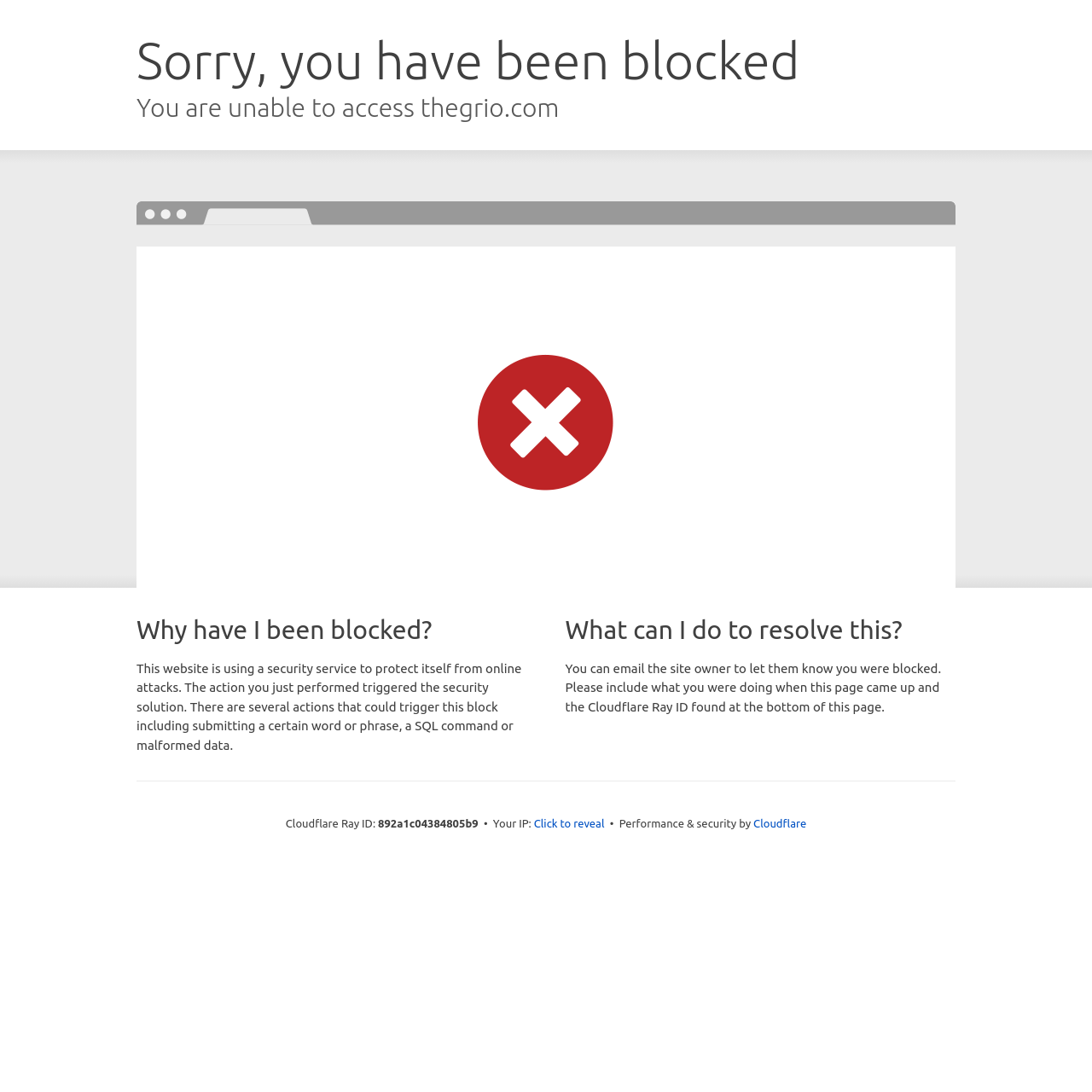Please provide a detailed answer to the question below based on the screenshot: 
What is providing performance and security to the website?

The provider of performance and security to the website is mentioned in the StaticText element 'Performance & security by' followed by a link to 'Cloudflare' which indicates that Cloudflare is providing these services to the website.